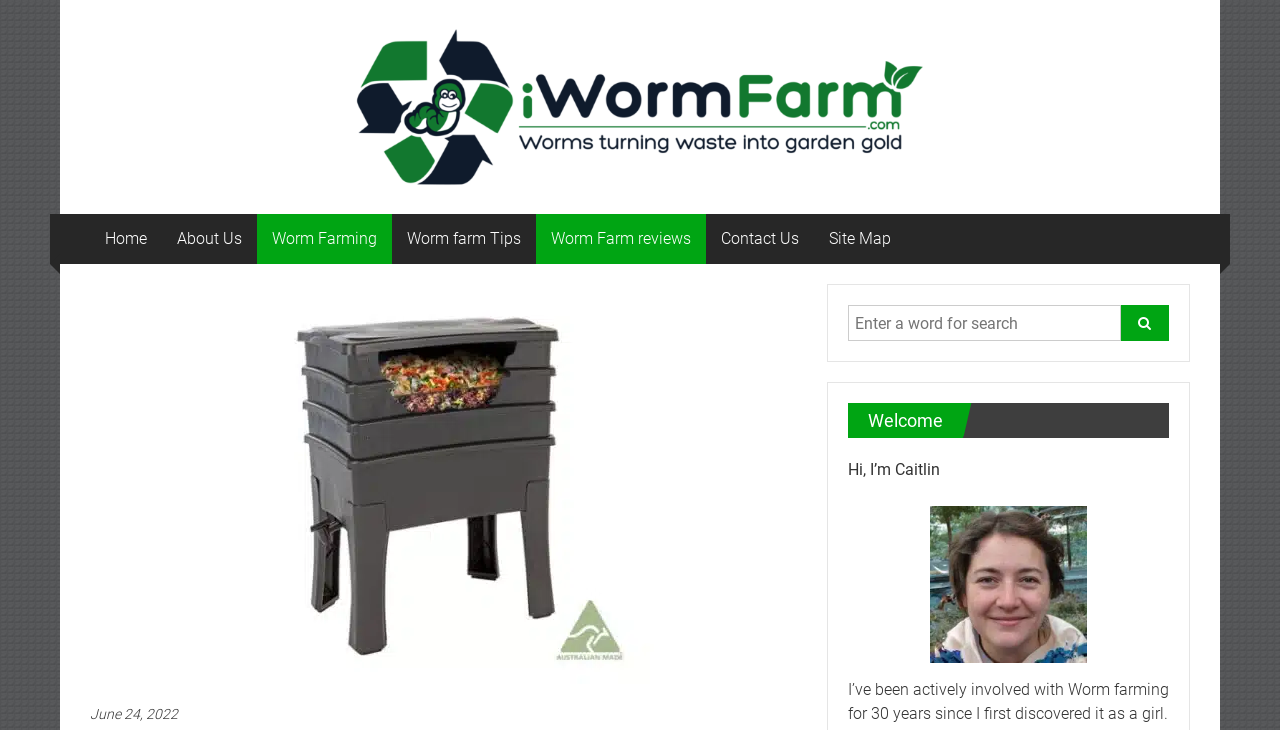Offer an in-depth caption of the entire webpage.

The webpage is a review of the Tumbleweed Worm Cafe worm farm, with a focus on worm farming and related topics. At the top of the page, there is a banner with the logo "iWormFarm" and a heading with the same text. Below the banner, there is a tagline "Worm Farming tips, tricks and reviews".

The main navigation menu is located below the tagline, with links to "Home", "About Us", "Worm Farming", "Worm farm Tips", "Worm Farm reviews", "Contact Us", and "Site Map". These links are arranged horizontally across the page.

On the left side of the page, there is a large image of the Worm Cafe 5, which takes up most of the vertical space. Above the image, there is a date "June 24, 2022" and a small icon.

On the right side of the page, there is a complementary section with a search bar and a heading "Welcome". The search bar has a text box and a button with a magnifying glass icon. Below the search bar, there is a brief introduction to the author, Caitlin, with a photo of her.

The overall layout of the page is divided into two main sections: the left side with the image and the right side with the navigation menu, search bar, and author introduction.